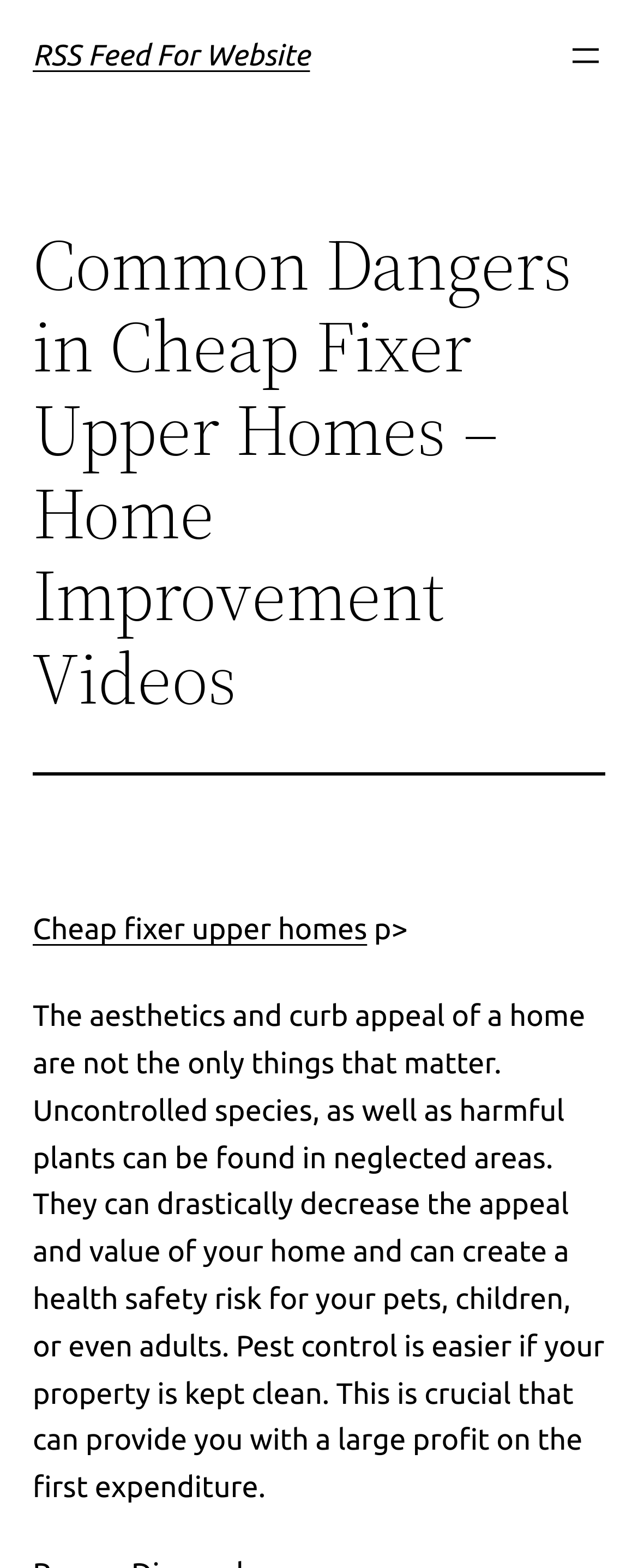Locate the bounding box coordinates of the UI element described by: "aria-label="Open menu"". The bounding box coordinates should consist of four float numbers between 0 and 1, i.e., [left, top, right, bottom].

[0.887, 0.023, 0.949, 0.048]